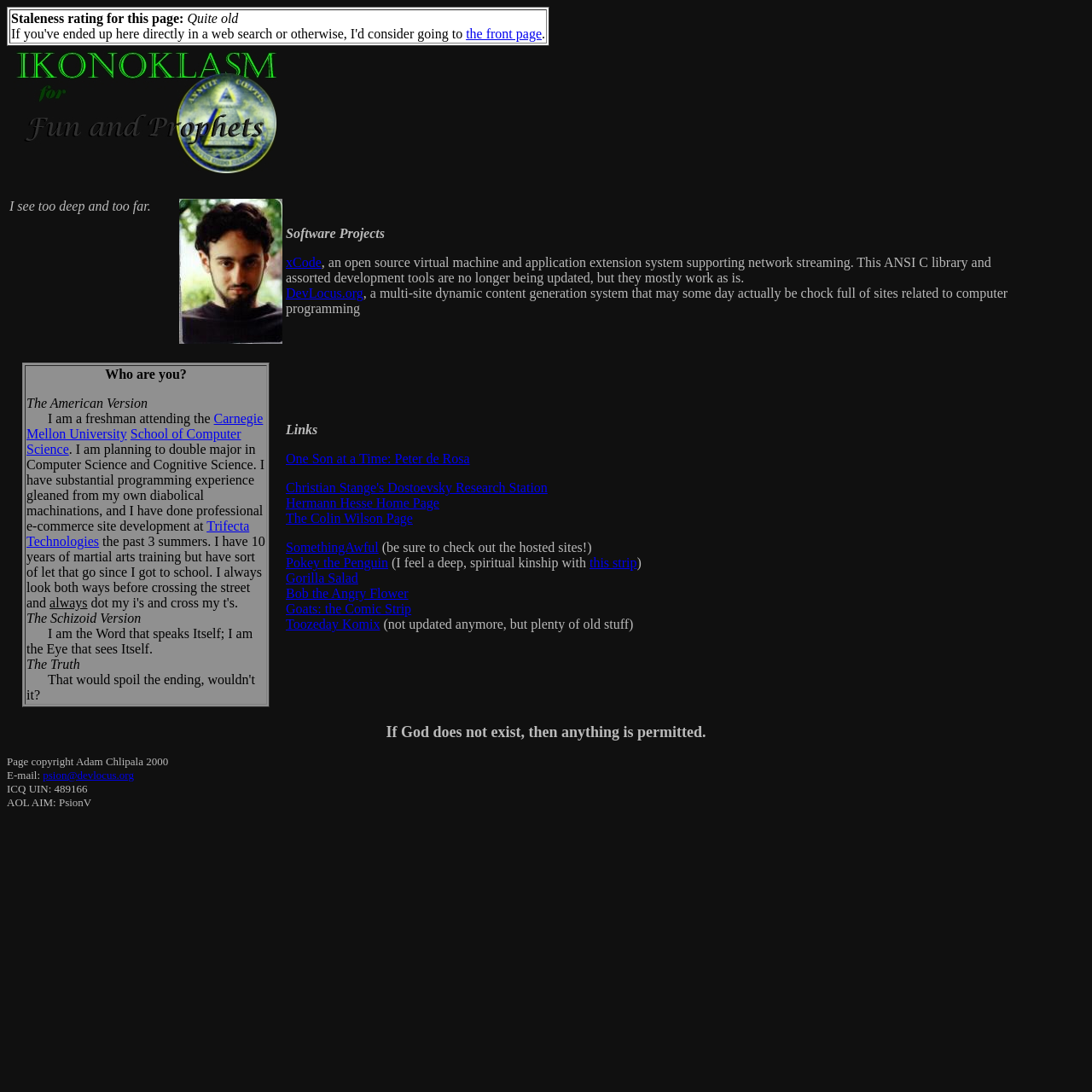What is the staleness rating of this page?
Give a thorough and detailed response to the question.

The staleness rating of this page is mentioned in the first table cell, which says 'Staleness rating for this page: Quite old'.